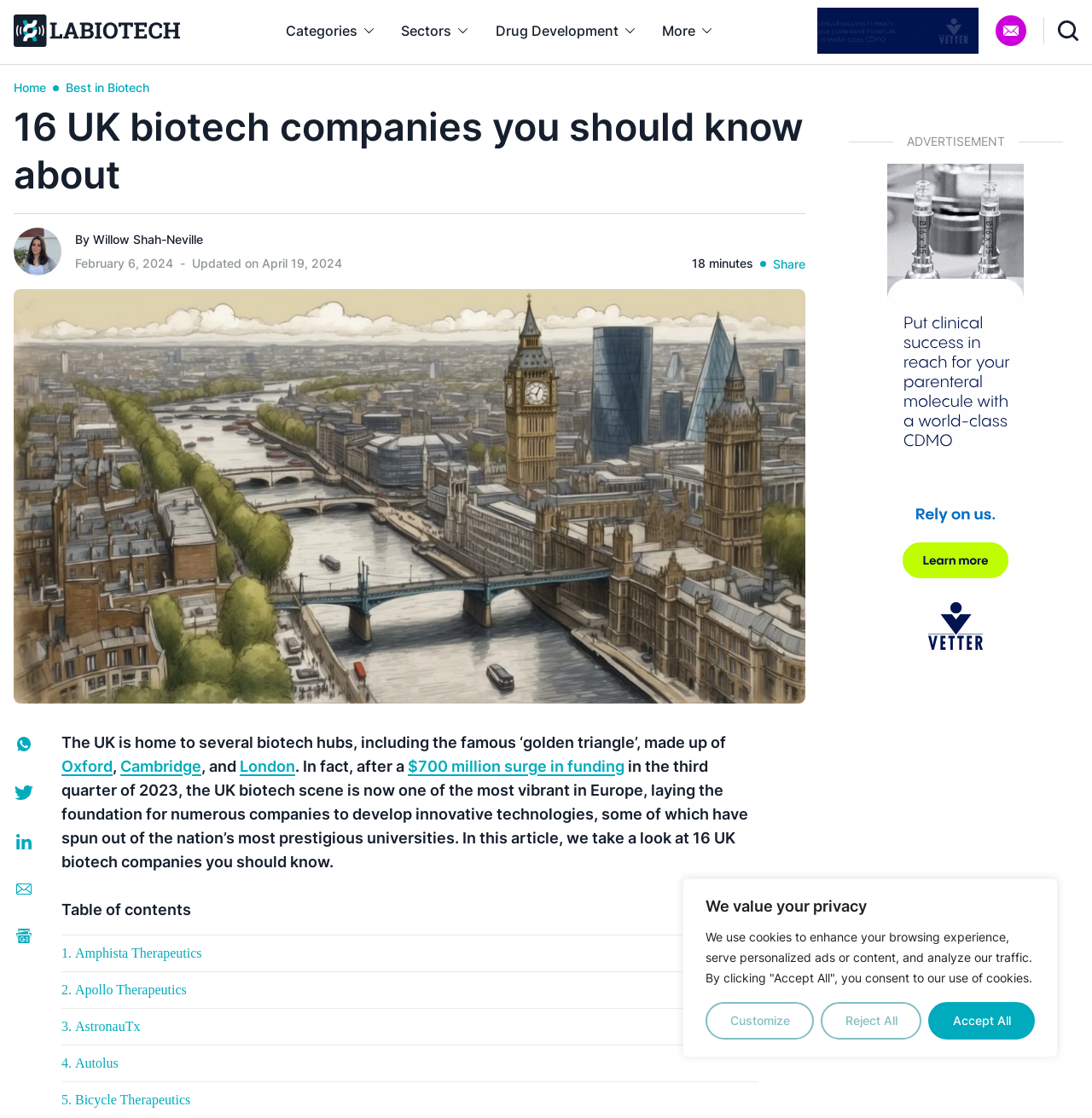Create an elaborate caption for the webpage.

This webpage is about 16 top UK biotech companies, with a focus on the nation's biotech scene. At the top, there is a cookie consent banner with buttons to customize, reject, or accept all cookies. Below this, there is a horizontal menu bar with links to categories, sectors, drug development, and more.

The main content area is divided into sections. The first section has a heading that reads "16 UK biotech companies you should know about" and is accompanied by an image of Willow Shah Neville. Below this, there is a brief introduction to the UK biotech scene, mentioning the "golden triangle" of Oxford, Cambridge, and London, and a $700 million surge in funding in the third quarter of 2023.

The next section is a table of contents, listing the 16 biotech companies with links to each company's description. The companies are listed in a numbered format, with each item having a link to the corresponding company.

On the right side of the page, there is a vertical column with links to subscribe to the newsletter, share the article on various social media platforms, and visit the website on Google News. There is also an image with a caption "U.K. biotech companies" and a series of social media sharing buttons.

At the bottom of the page, there is an advertisement section with an image and a text "ADVERTISEMENT".